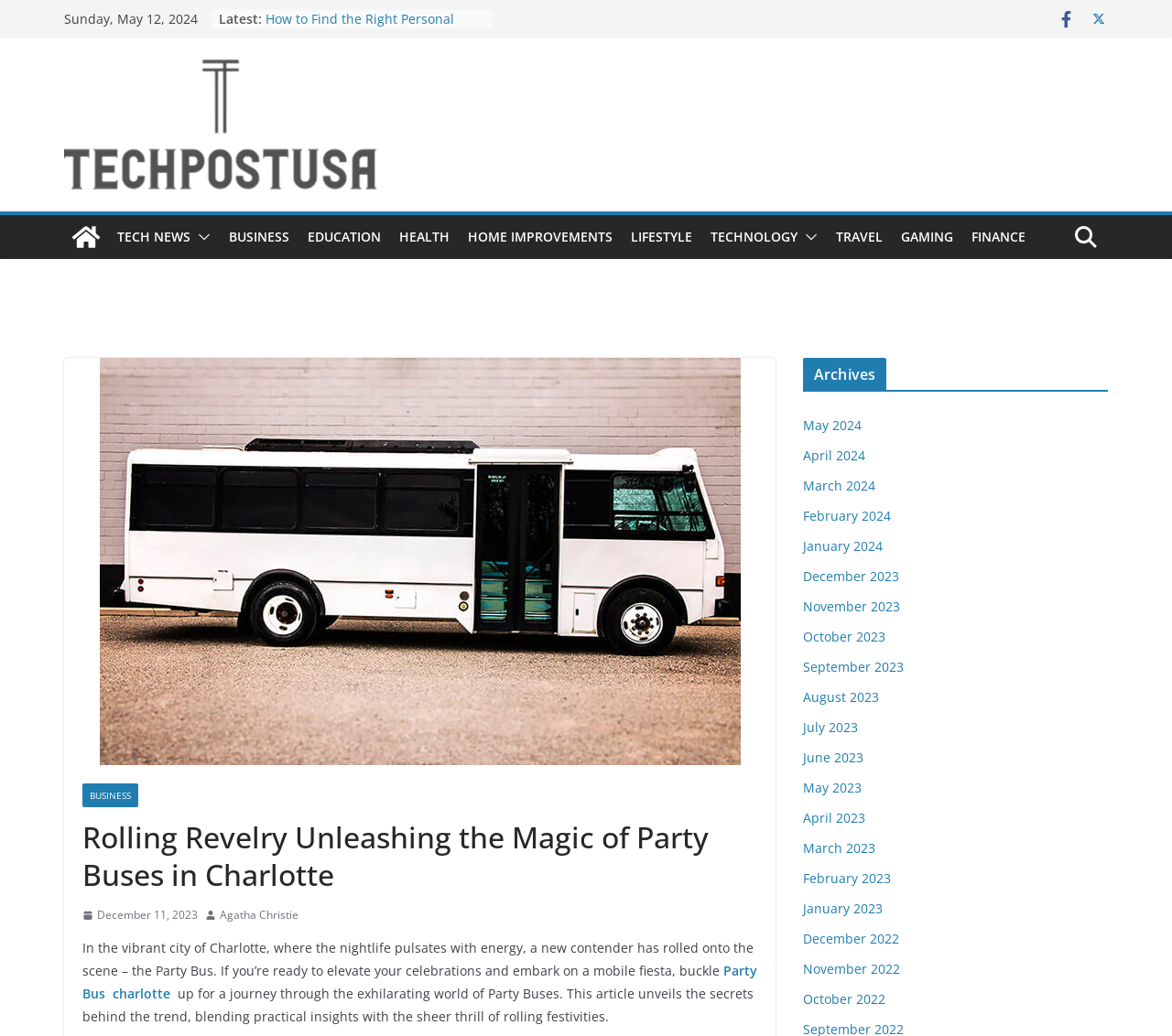Determine the coordinates of the bounding box for the clickable area needed to execute this instruction: "Browse the archives for May 2024".

[0.685, 0.402, 0.735, 0.418]